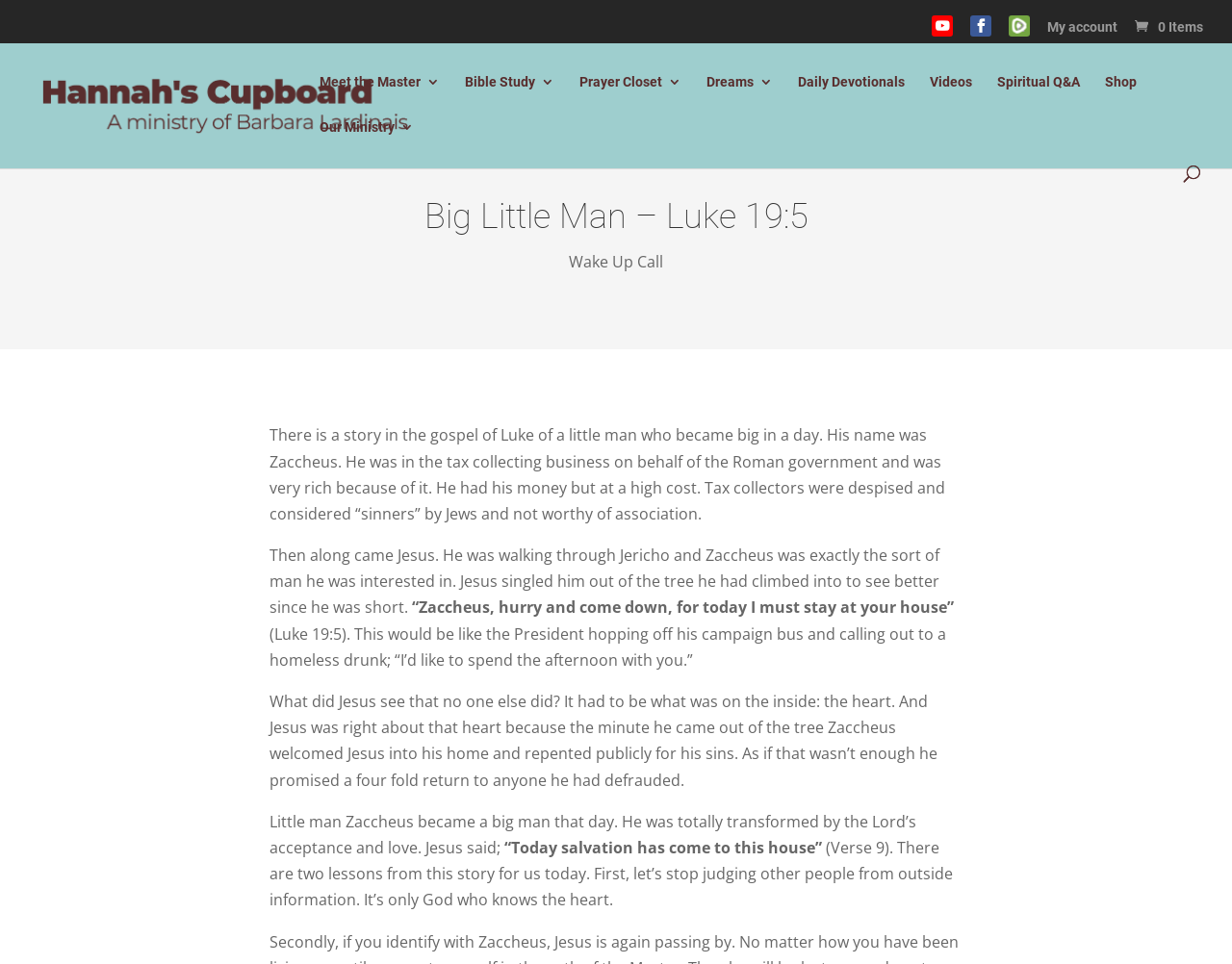Find the bounding box coordinates for the area you need to click to carry out the instruction: "Go to 'Daily Devotionals'". The coordinates should be four float numbers between 0 and 1, indicated as [left, top, right, bottom].

[0.648, 0.078, 0.734, 0.125]